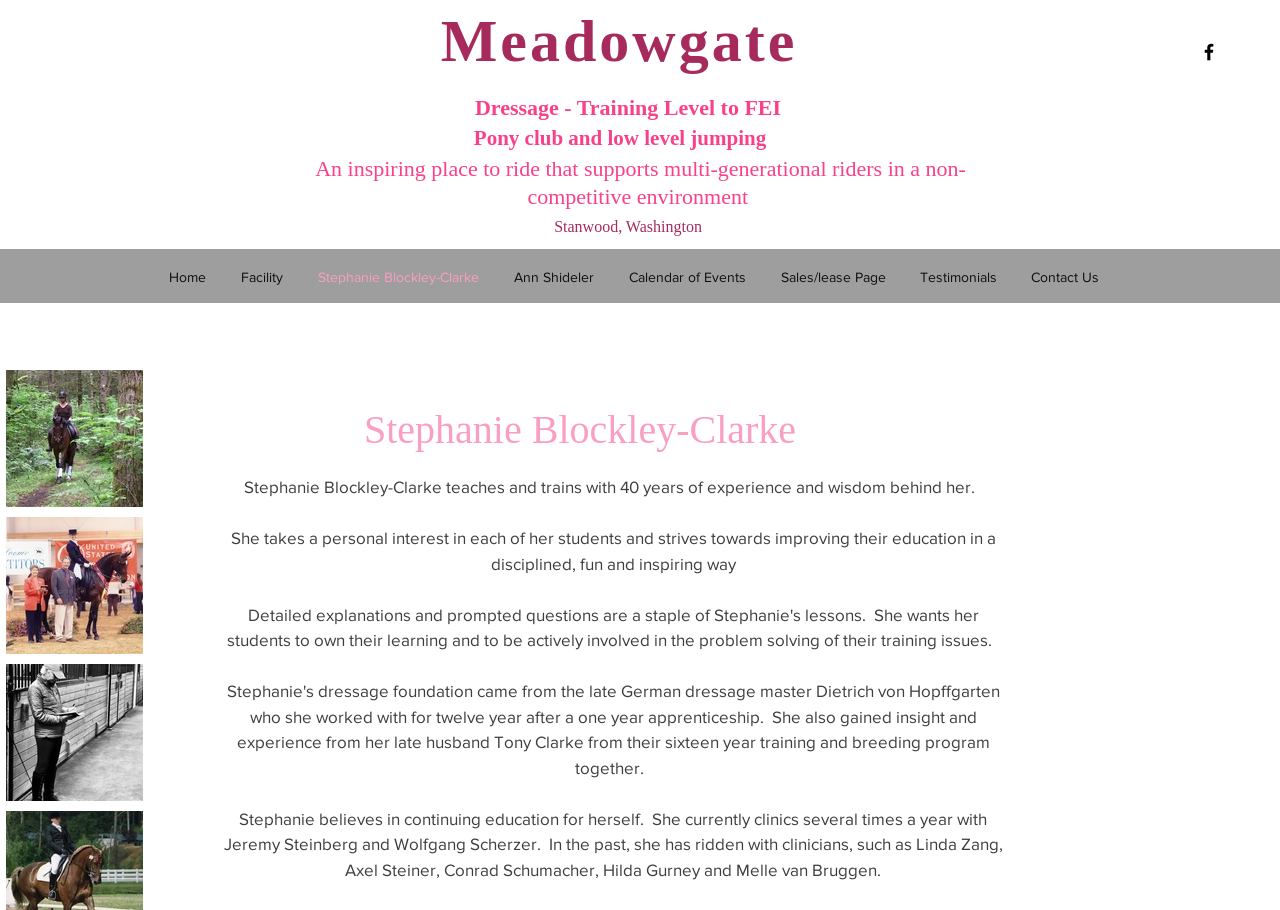Summarize the webpage comprehensively, mentioning all visible components.

This webpage is about Stephanie Blockley-Clarke, a dressage trainer and instructor. At the top right corner, there is a social bar with a Facebook icon. Below the social bar, there are three headings: "Meadowgate", "Dressage - Training Level to FEI", and "An inspiring place to ride that supports multi-generational riders in a non-competitive environment". The "Meadowgate" heading has a link to the same title. 

To the right of the "Dressage" heading, there is a paragraph of text describing pony club and low-level jumping. Below this, there is another heading "Stanwood, Washington", which is likely the location of the riding facility. 

On the left side of the page, there is a navigation menu with links to "Home", "Facility", "Stephanie Blockley-Clarke", "Ann Shideler", "Calendar of Events", "Sales/lease Page", "Testimonials", and "Contact Us". 

Below the navigation menu, there are three buttons, likely for scrolling or navigation purposes. 

In the main content area, there is a heading "Stephanie Blockley-Clarke" followed by three paragraphs of text describing her experience, teaching philosophy, and continuing education.